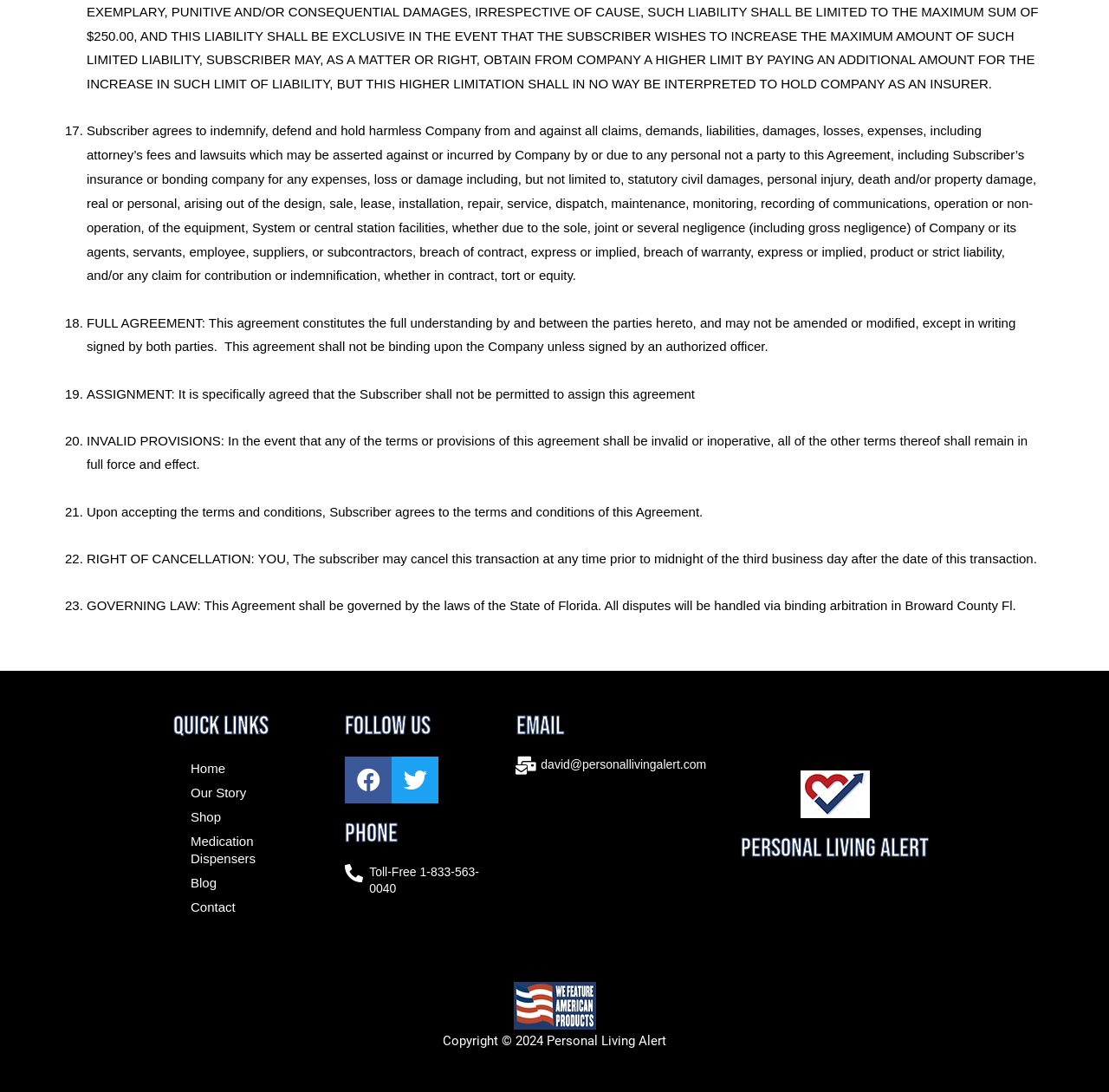Indicate the bounding box coordinates of the element that needs to be clicked to satisfy the following instruction: "Call Toll-Free 1-833-563-0040". The coordinates should be four float numbers between 0 and 1, i.e., [left, top, right, bottom].

[0.333, 0.792, 0.432, 0.82]